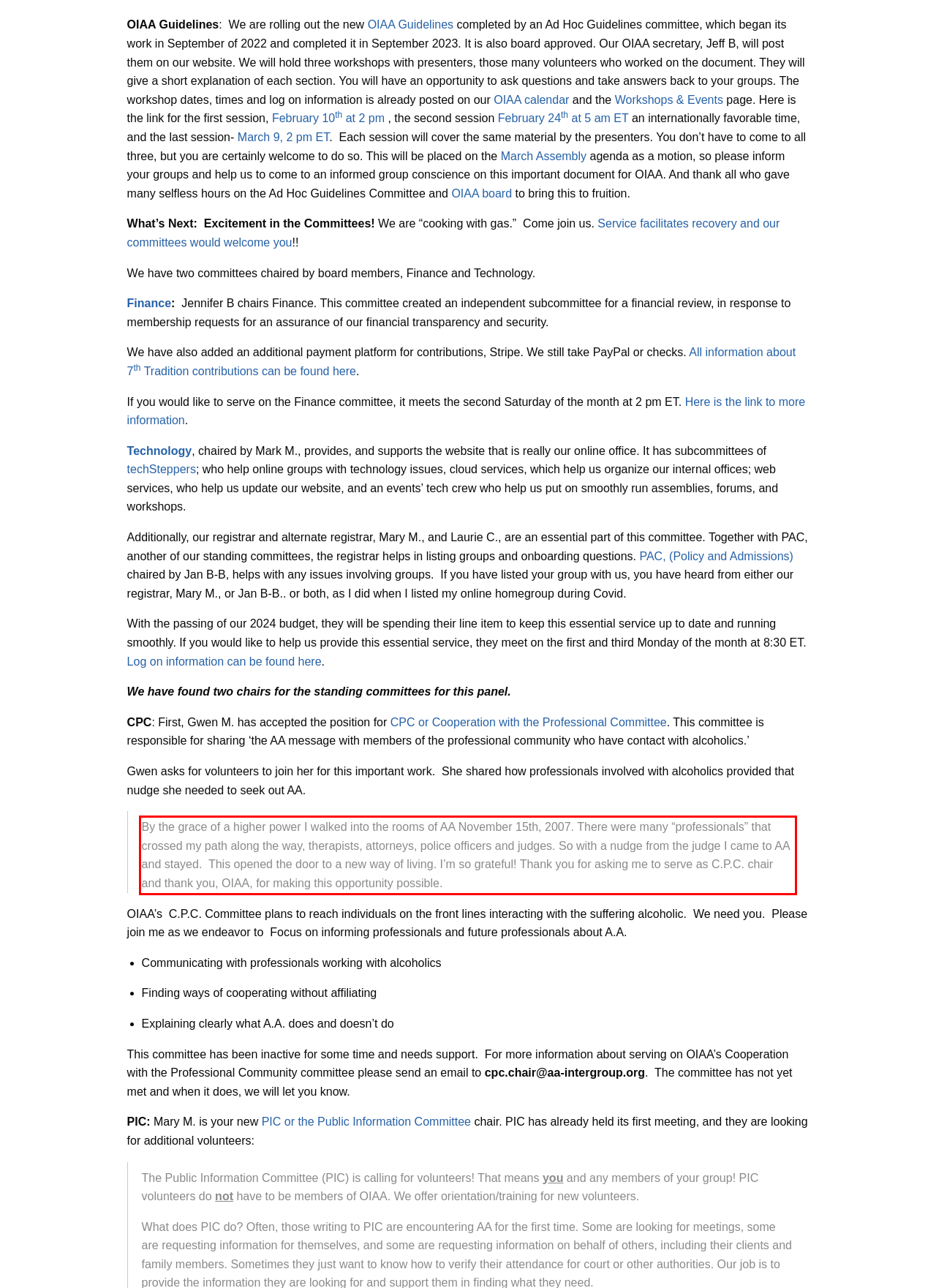Please perform OCR on the UI element surrounded by the red bounding box in the given webpage screenshot and extract its text content.

By the grace of a higher power I walked into the rooms of AA November 15th, 2007. There were many “professionals” that crossed my path along the way, therapists, attorneys, police officers and judges. So with a nudge from the judge I came to AA and stayed. This opened the door to a new way of living. I’m so grateful! Thank you for asking me to serve as C.P.C. chair and thank you, OIAA, for making this opportunity possible.